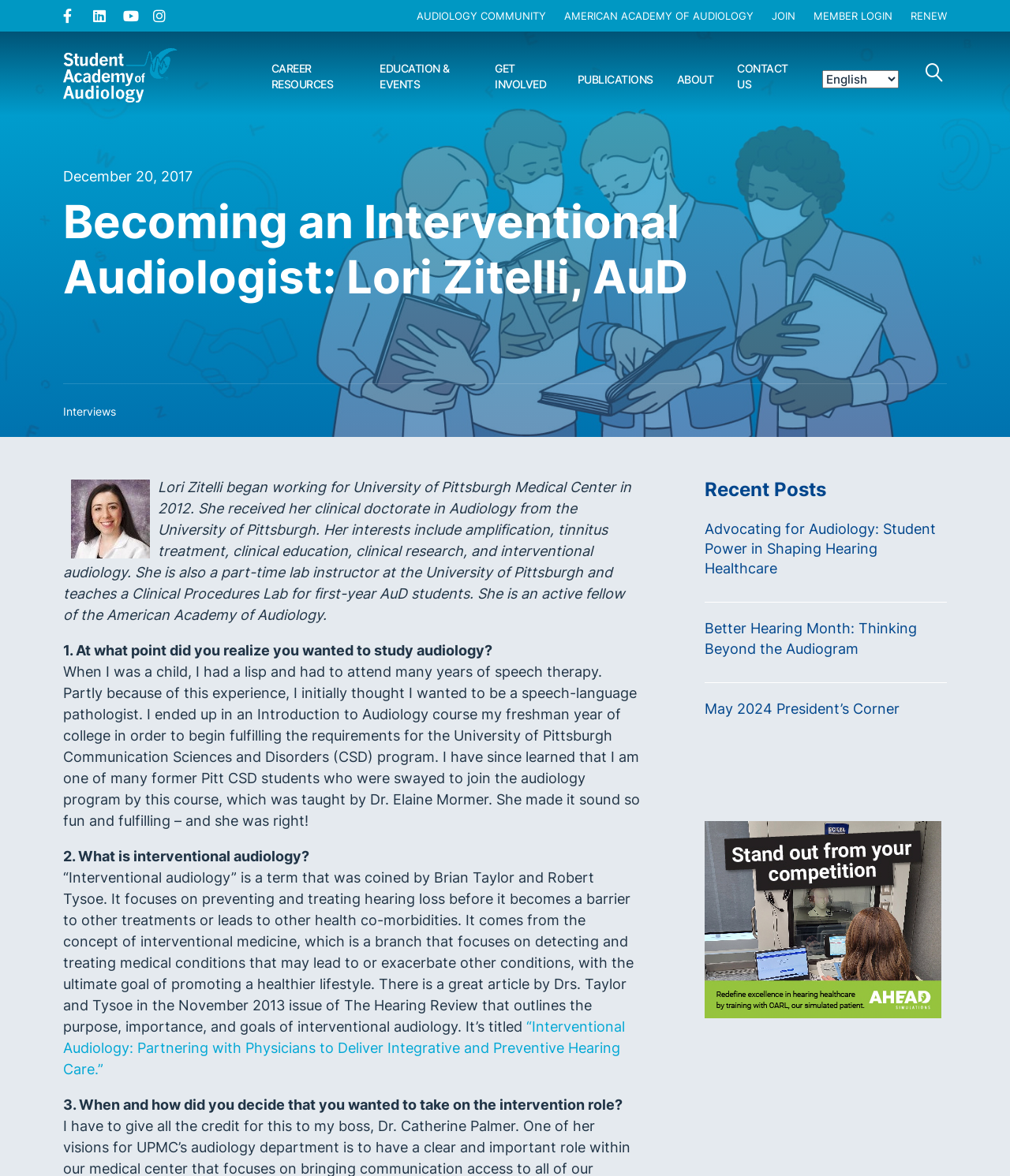Describe the webpage in detail, including text, images, and layout.

This webpage is about Lori Zitelli, an audiology professional, and her journey to becoming an interventional audiologist. At the top of the page, there are social media links to Facebook, LinkedIn, YouTube, and Instagram, followed by a navigation bar with links to the Audiology Community, American Academy of Audiology, Join, Member Login, and Renew.

Below the navigation bar, there is a layout table with a link to the Student Academy of Audiology, accompanied by an image. Next to it is a header menu with links to Career Resources, Education & Events, Get Involved, Publications, About, and Contact Us. There is also a language selection combobox and a search link.

The main content of the page starts with a date, December 20, 2017, followed by a heading that reads "Becoming an Interventional Audiologist: Lori Zitelli, AuD". Below the heading, there is a section titled "Interviews" that contains a brief biography of Lori Zitelli, describing her work experience and interests.

The biography is followed by a series of questions and answers, where Lori Zitelli shares her experiences and insights about audiology. The questions include "At what point did you realize you wanted to study audiology?", "What is interventional audiology?", and "When and how did you decide that you wanted to take on the intervention role?".

On the right side of the page, there is a section titled "Recent Posts" that lists three articles with headings, including "Advocating for Audiology: Student Power in Shaping Hearing Healthcare", "Better Hearing Month: Thinking Beyond the Audiogram", and "May 2024 President’s Corner". Each article has a link to read more. Below the recent posts section, there is an advertisement iframe.